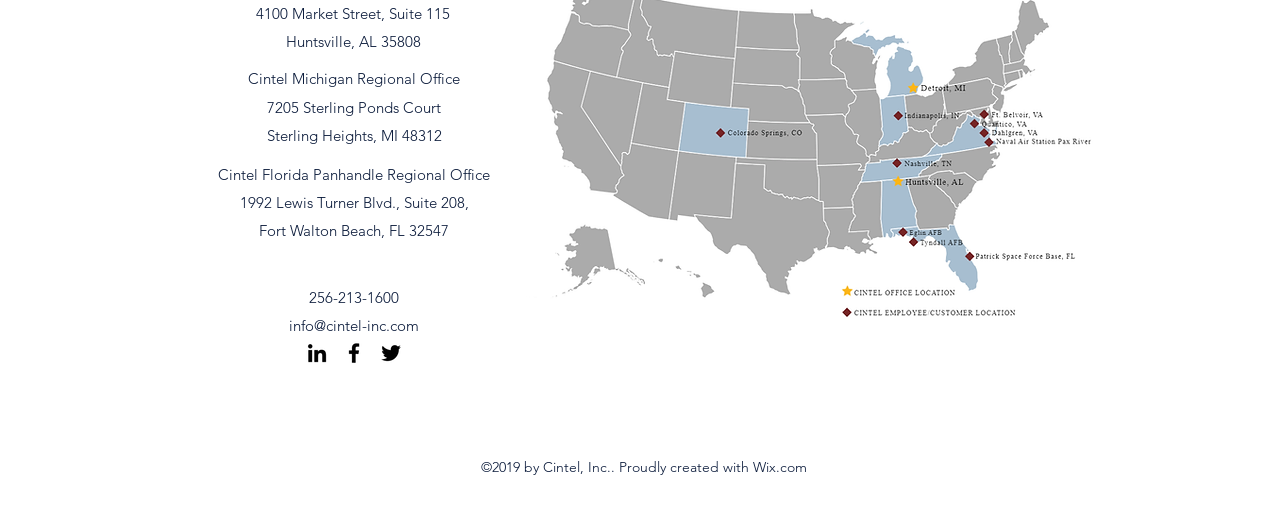Please provide a comprehensive response to the question based on the details in the image: How many offices does Cintel have?

Based on the addresses listed on the webpage, Cintel has three offices: one in Huntsville, AL, one in Sterling Heights, MI, and one in Fort Walton Beach, FL.